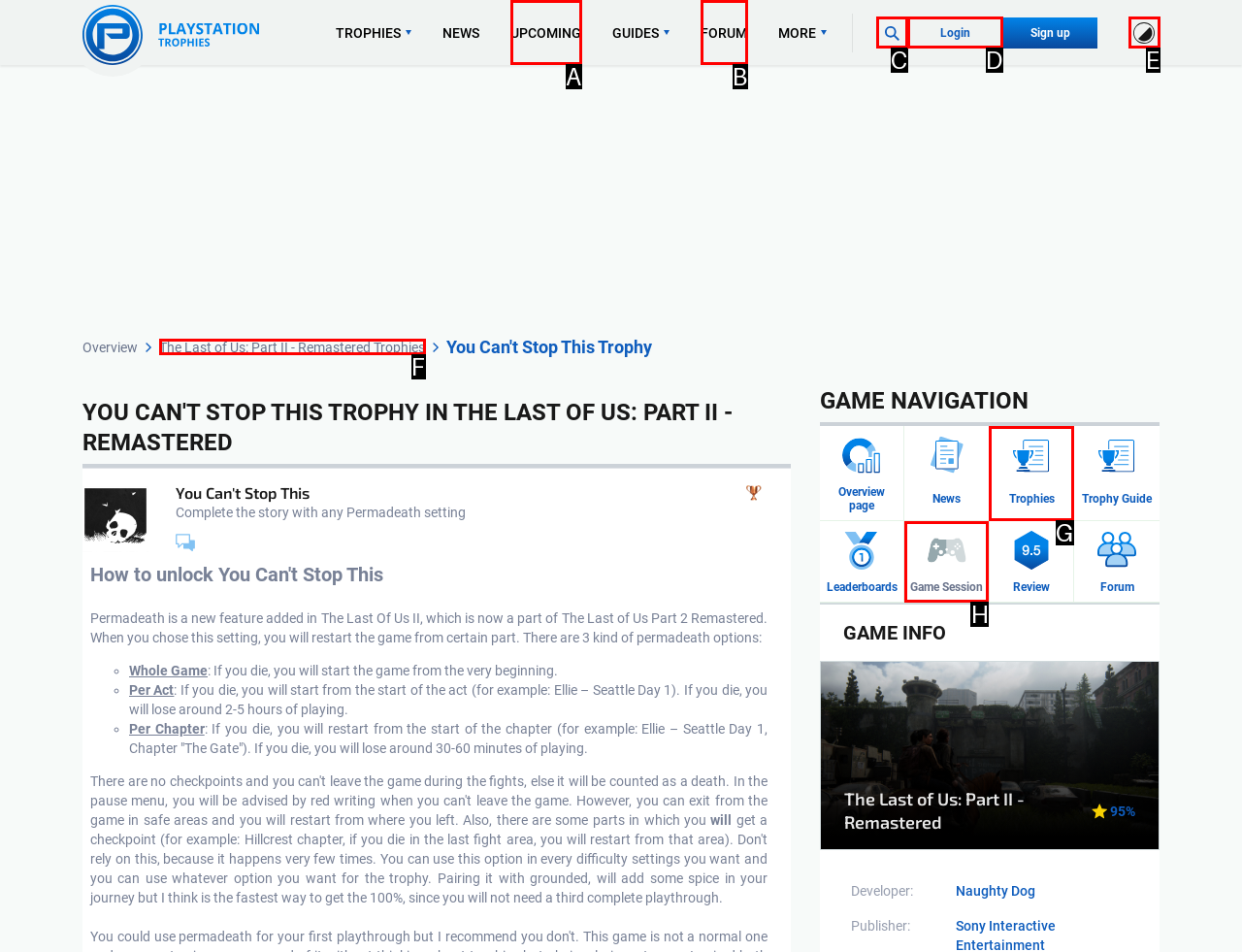Match the option to the description: parent_node: TROPHIES aria-label="Theme"
State the letter of the correct option from the available choices.

E